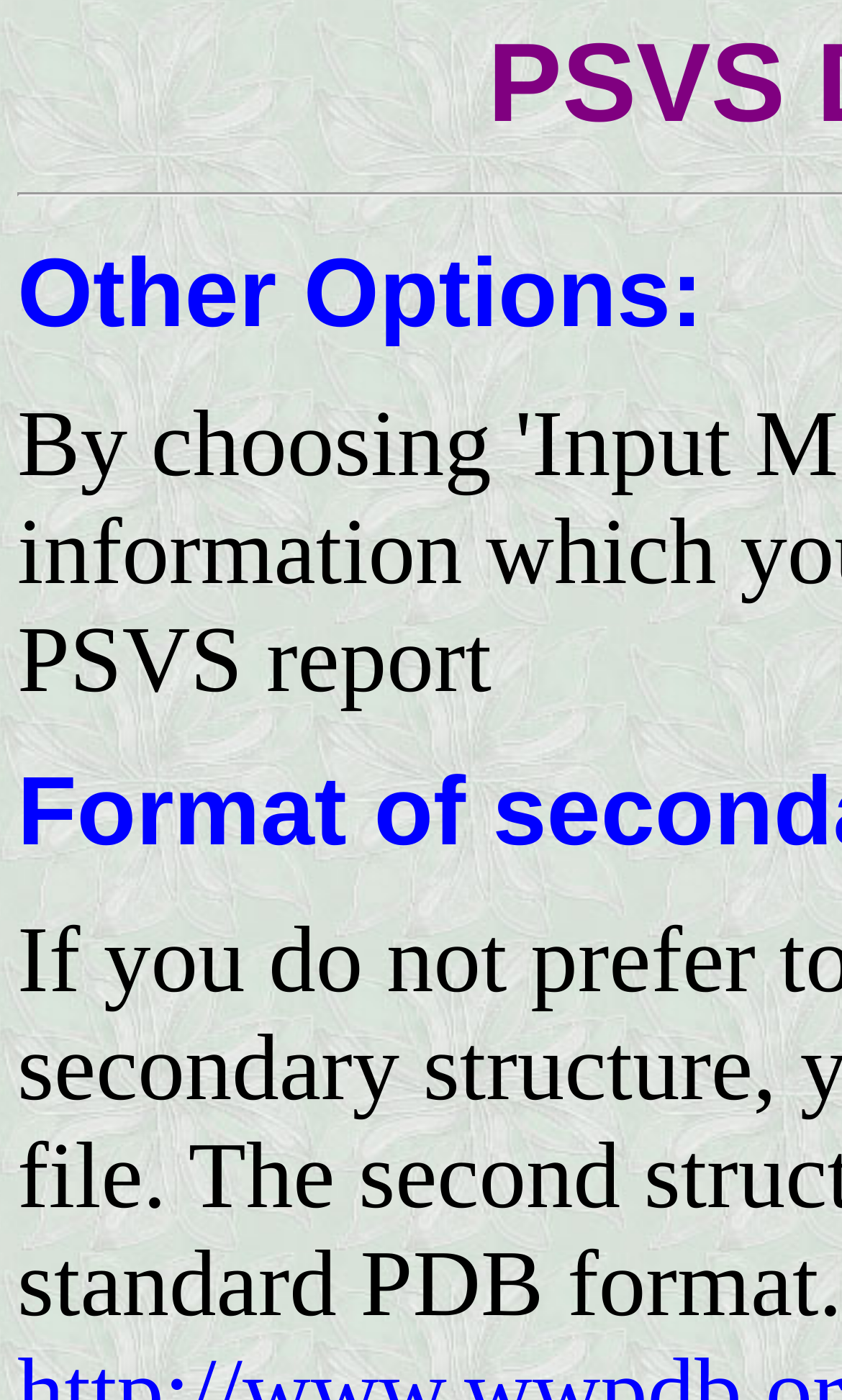Locate the bounding box of the UI element described by: "Other Options:" in the given webpage screenshot.

[0.021, 0.17, 0.835, 0.249]